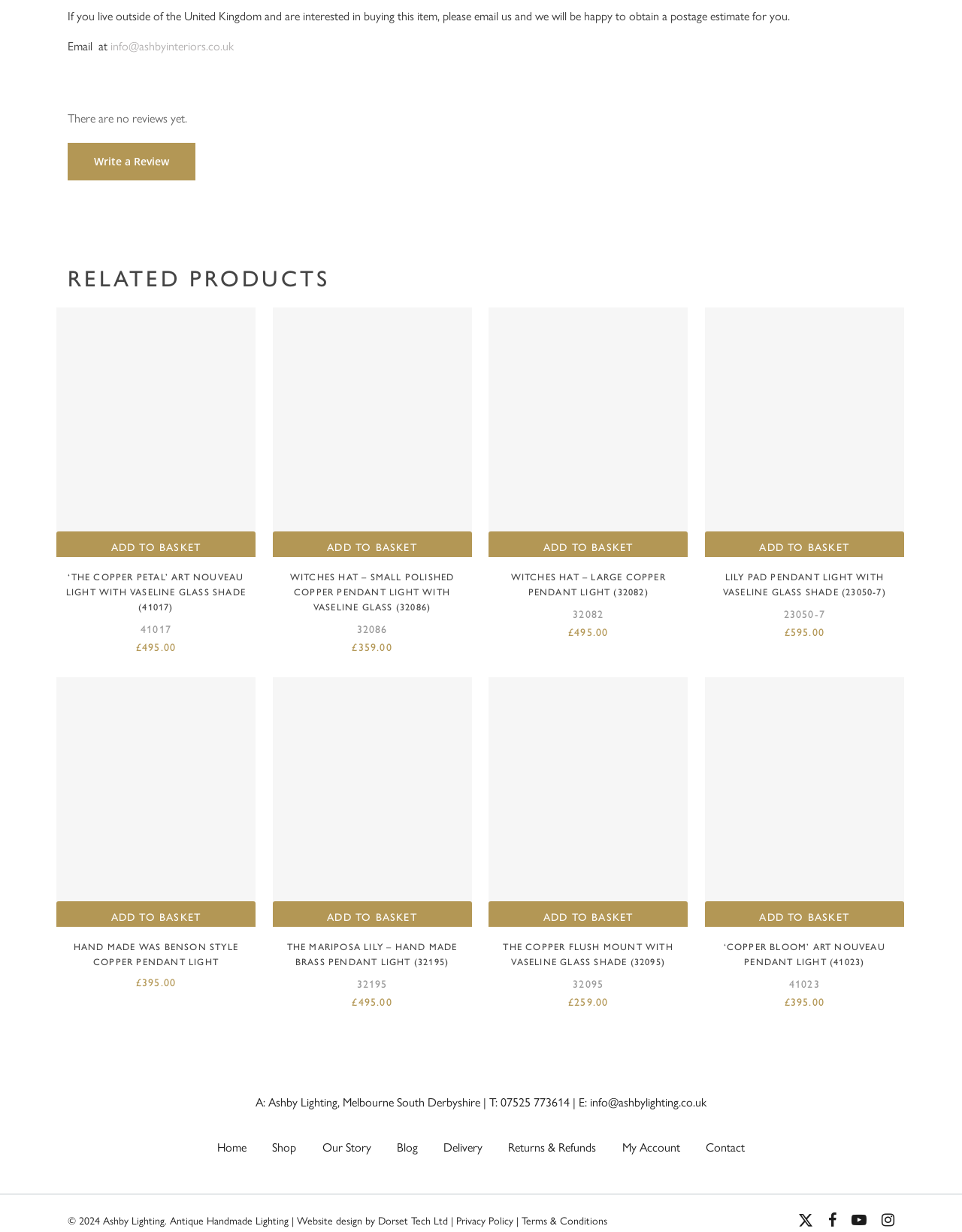Kindly determine the bounding box coordinates for the area that needs to be clicked to execute this instruction: "Email us".

[0.115, 0.03, 0.243, 0.044]